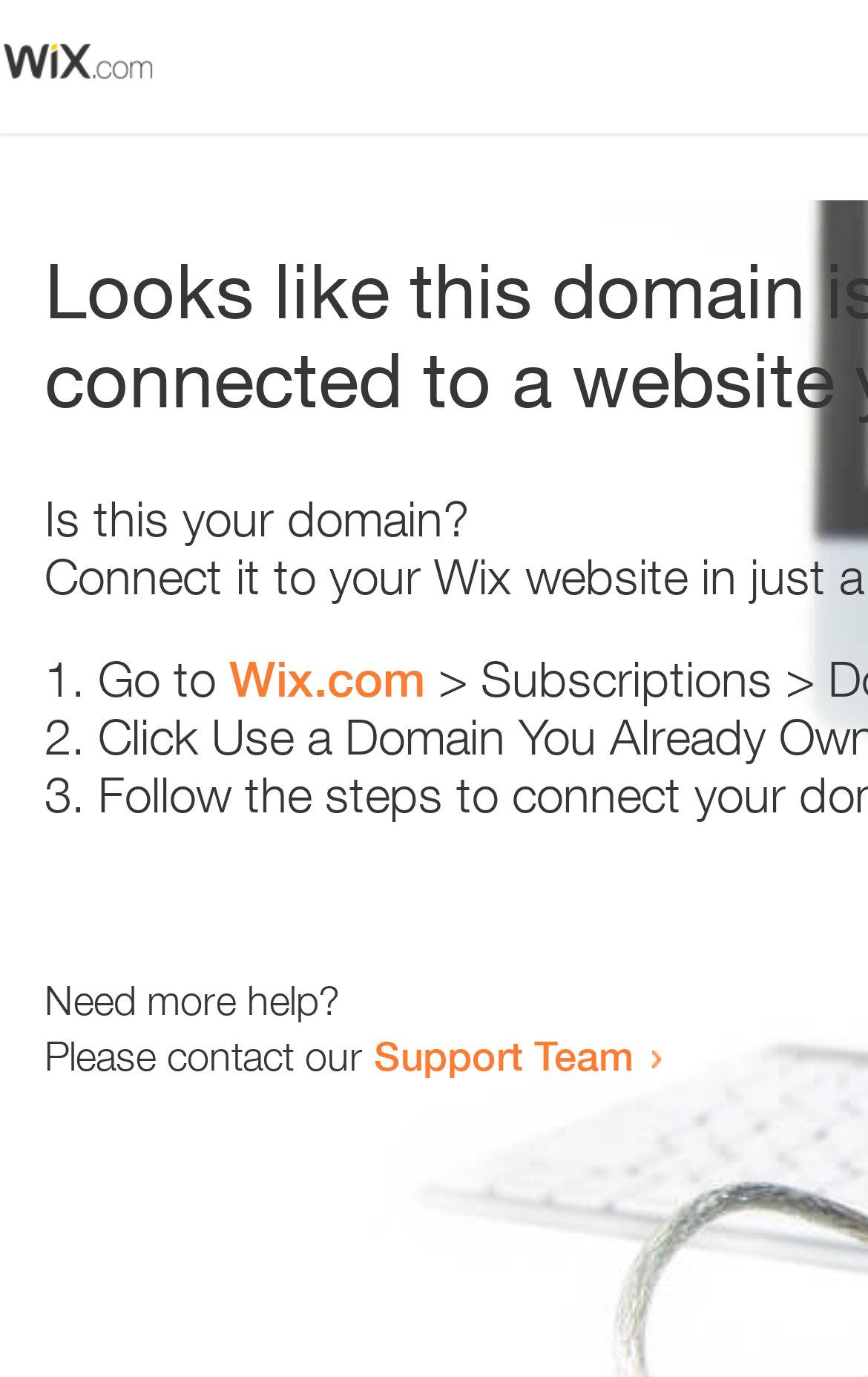Based on the description "Support Team", find the bounding box of the specified UI element.

[0.431, 0.748, 0.731, 0.784]